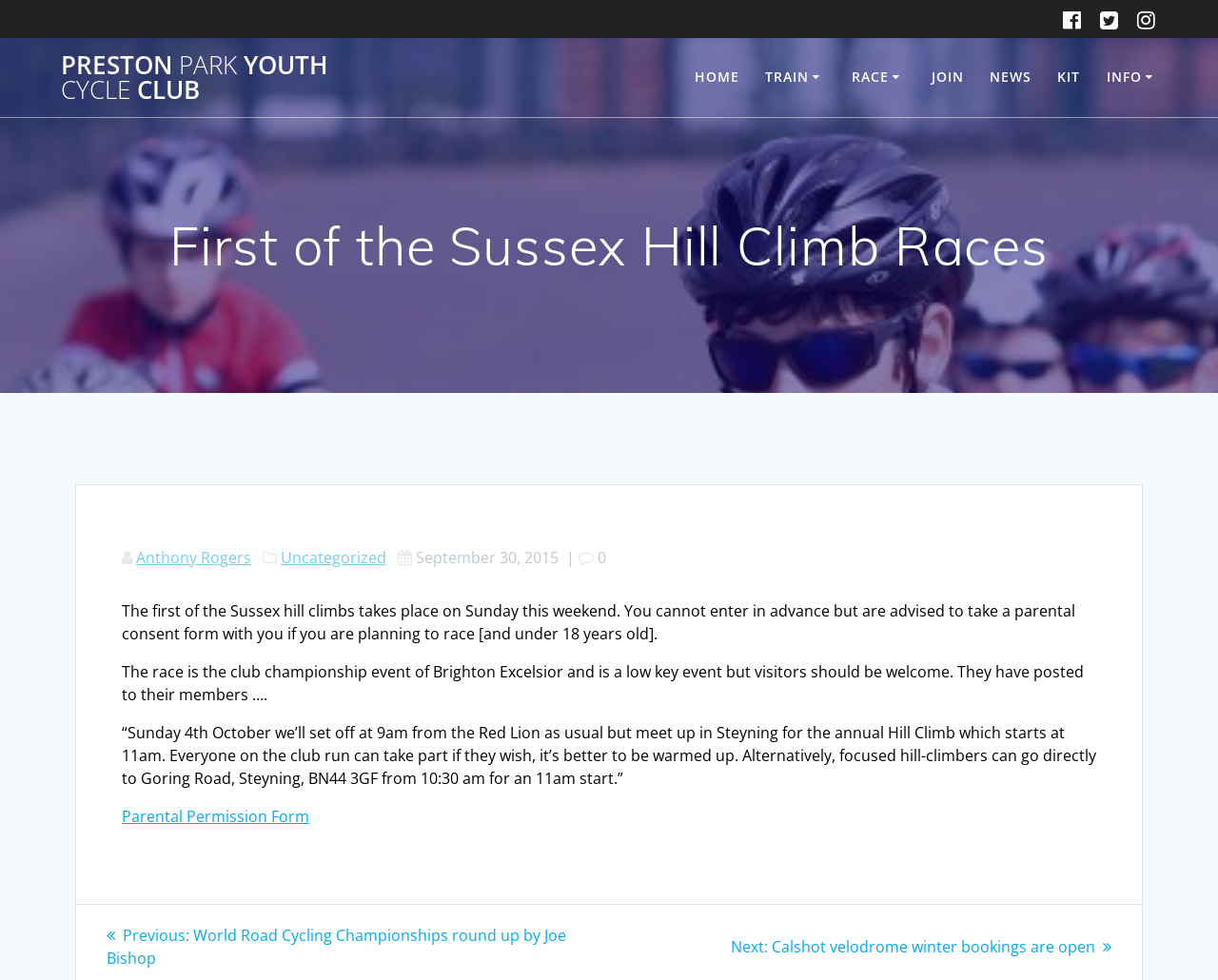Determine the main heading text of the webpage.

First of the Sussex Hill Climb Races